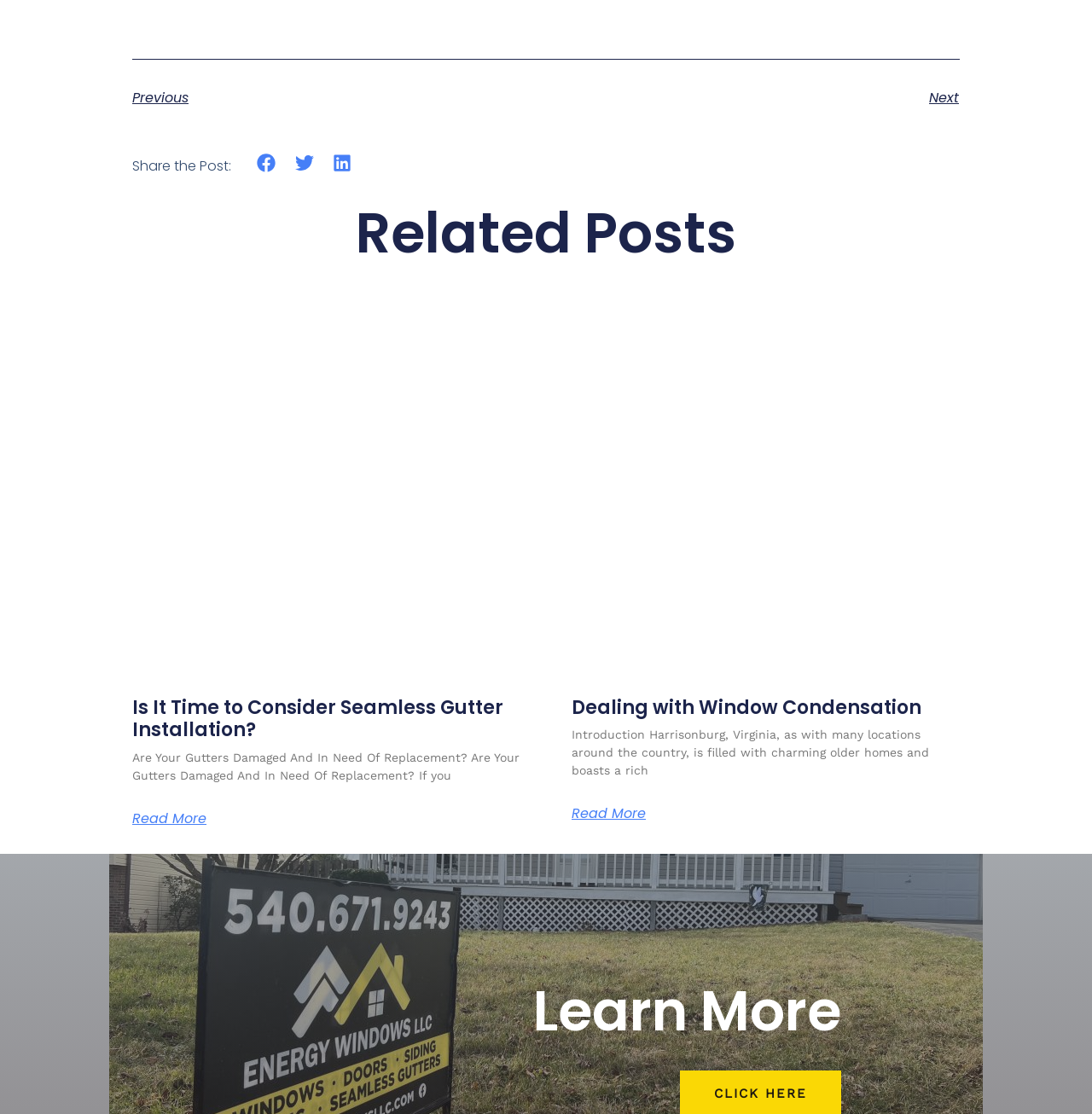What is the location mentioned in the second related post?
Look at the screenshot and respond with one word or a short phrase.

Harrisonburg, Virginia